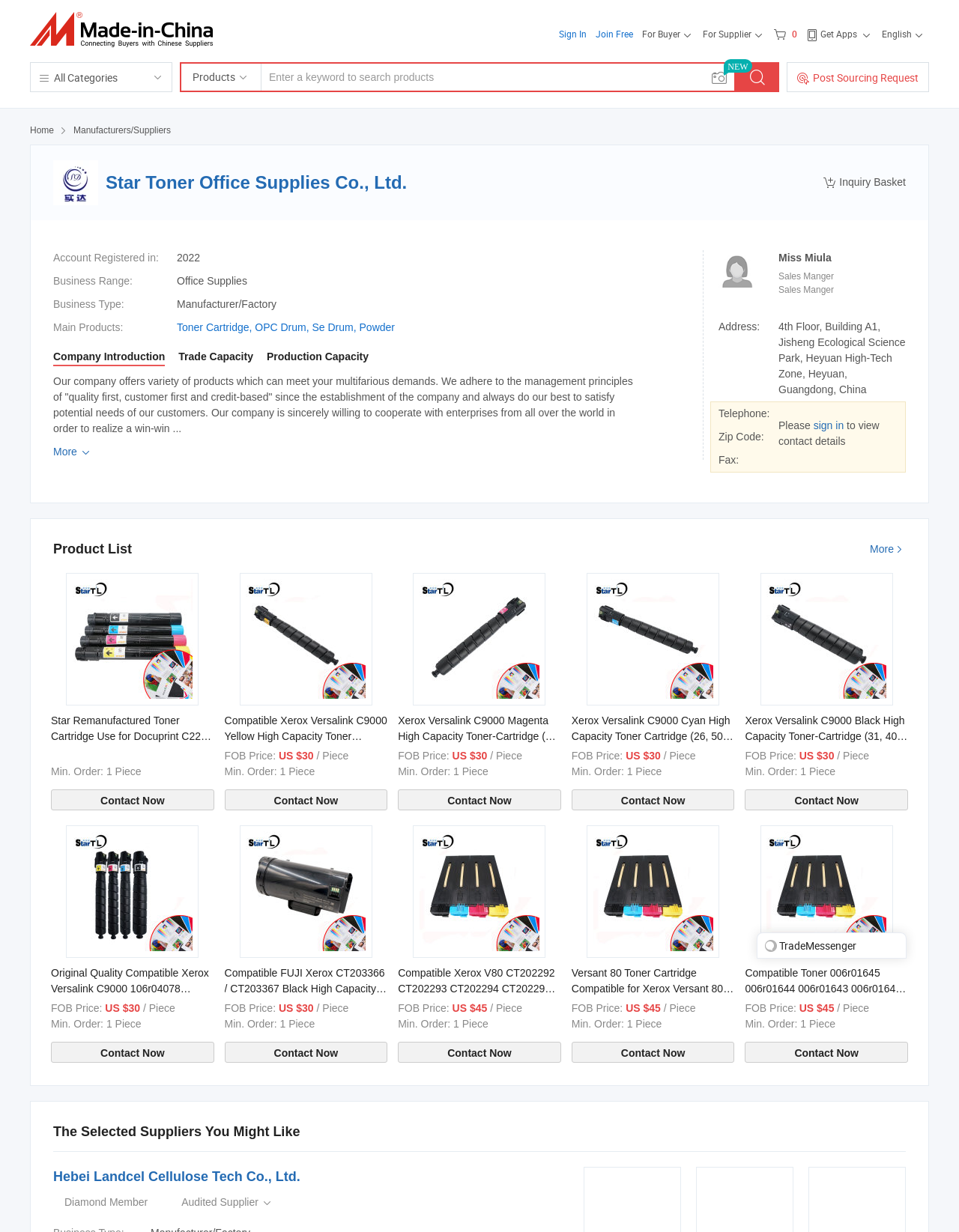Elaborate on the different components and information displayed on the webpage.

This webpage is about Star Toner Office Supplies Co., Ltd., a China-based toner cartridge manufacturer. At the top, there is a logo image and a navigation menu with links to "Manufacturers & Suppliers", "Sign In", "Join Free", and other options. Below the navigation menu, there is a search bar with a placeholder text "Enter a keyword to search products" and a search button.

On the left side, there is a section with the company's information, including its name, address, telephone number, fax number, and zip code. There is also a table with the company's business range, business type, and main products.

In the main content area, there are several sections. The first section is about the company introduction, which describes the company's philosophy and products. Below this section, there are three headings: "Trade Capacity", "Production Capacity", and "Product List".

The "Product List" section displays a list of products, each with an image, product name, price, and minimum order quantity. The products are toner cartridges compatible with various printer models. Each product has a "Contact Now" button.

At the bottom of the page, there are more links to products, including "More" links to view additional products.